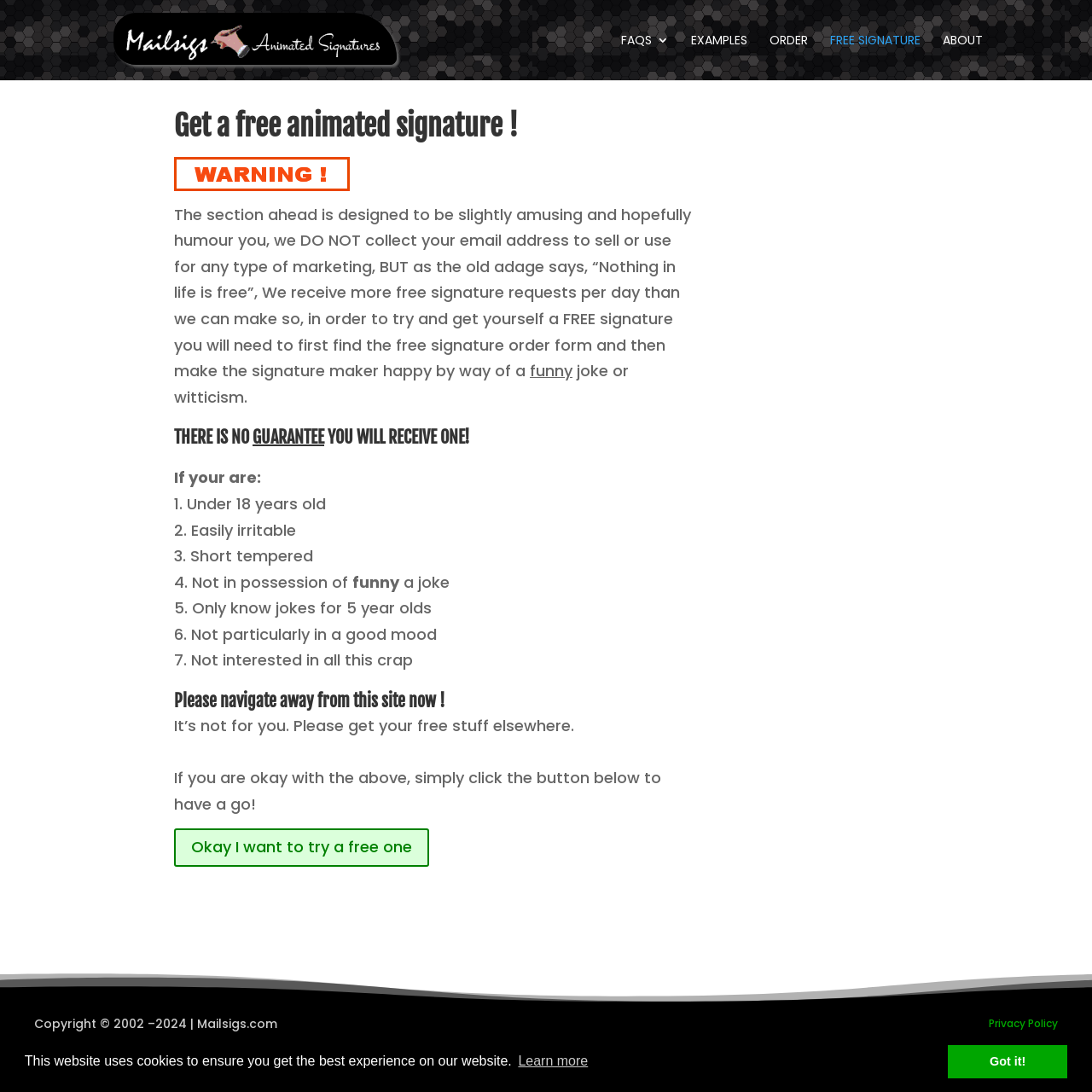Please answer the following question as detailed as possible based on the image: 
What type of content is expected from users?

The website expects users to provide a joke or witticism to make the signature maker happy and receive a free signature. This is mentioned in the section that explains the process of getting a free signature.